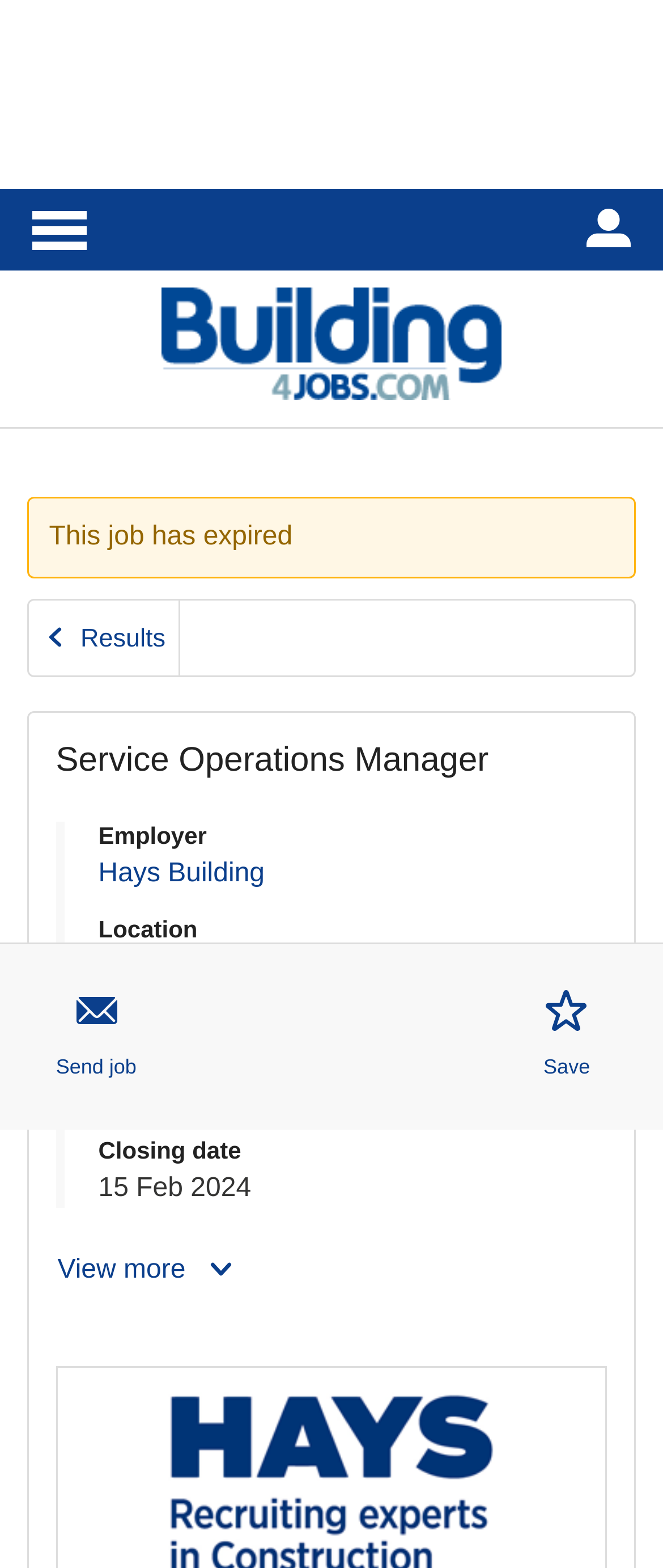Can you determine the bounding box coordinates of the area that needs to be clicked to fulfill the following instruction: "Click the 'Skip to main menu' link"?

[0.015, 0.12, 0.164, 0.173]